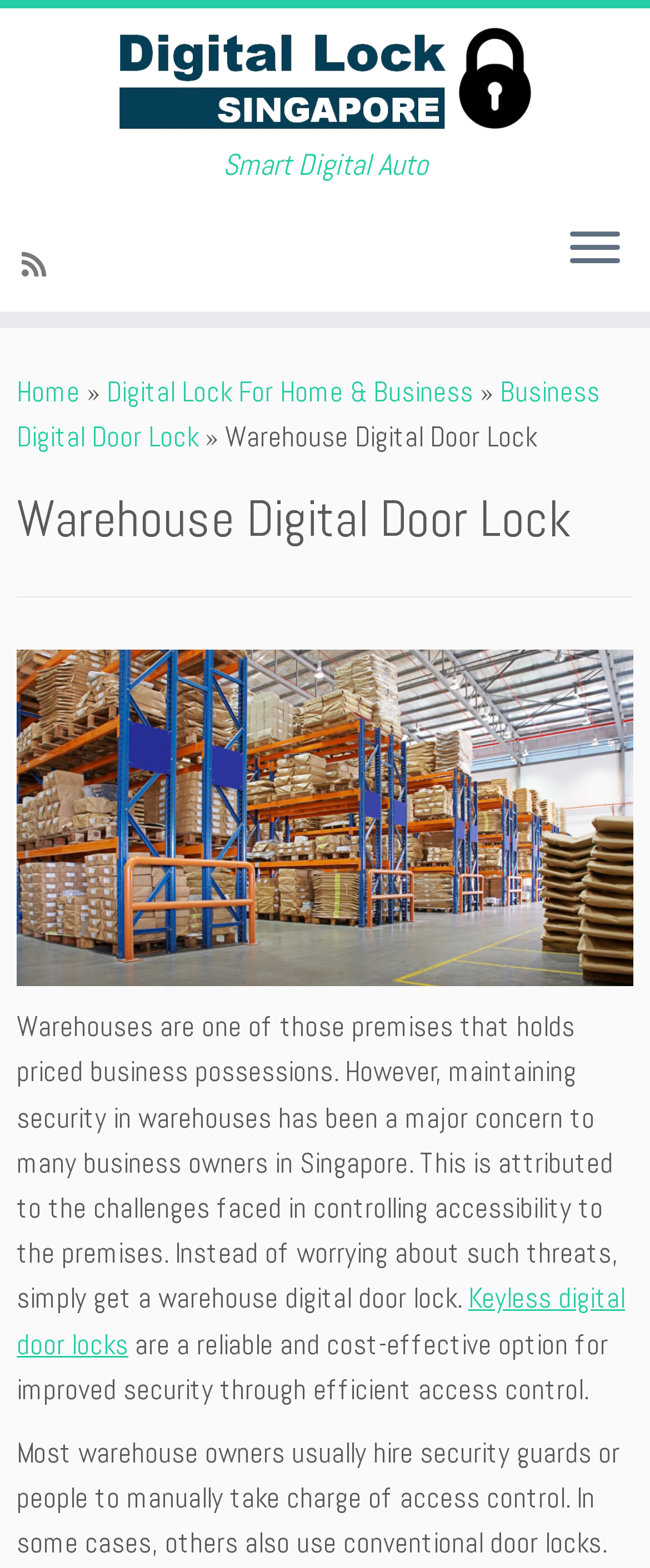Please find the bounding box coordinates for the clickable element needed to perform this instruction: "Read about Warehouse Digital Door Lock".

[0.026, 0.316, 0.974, 0.348]